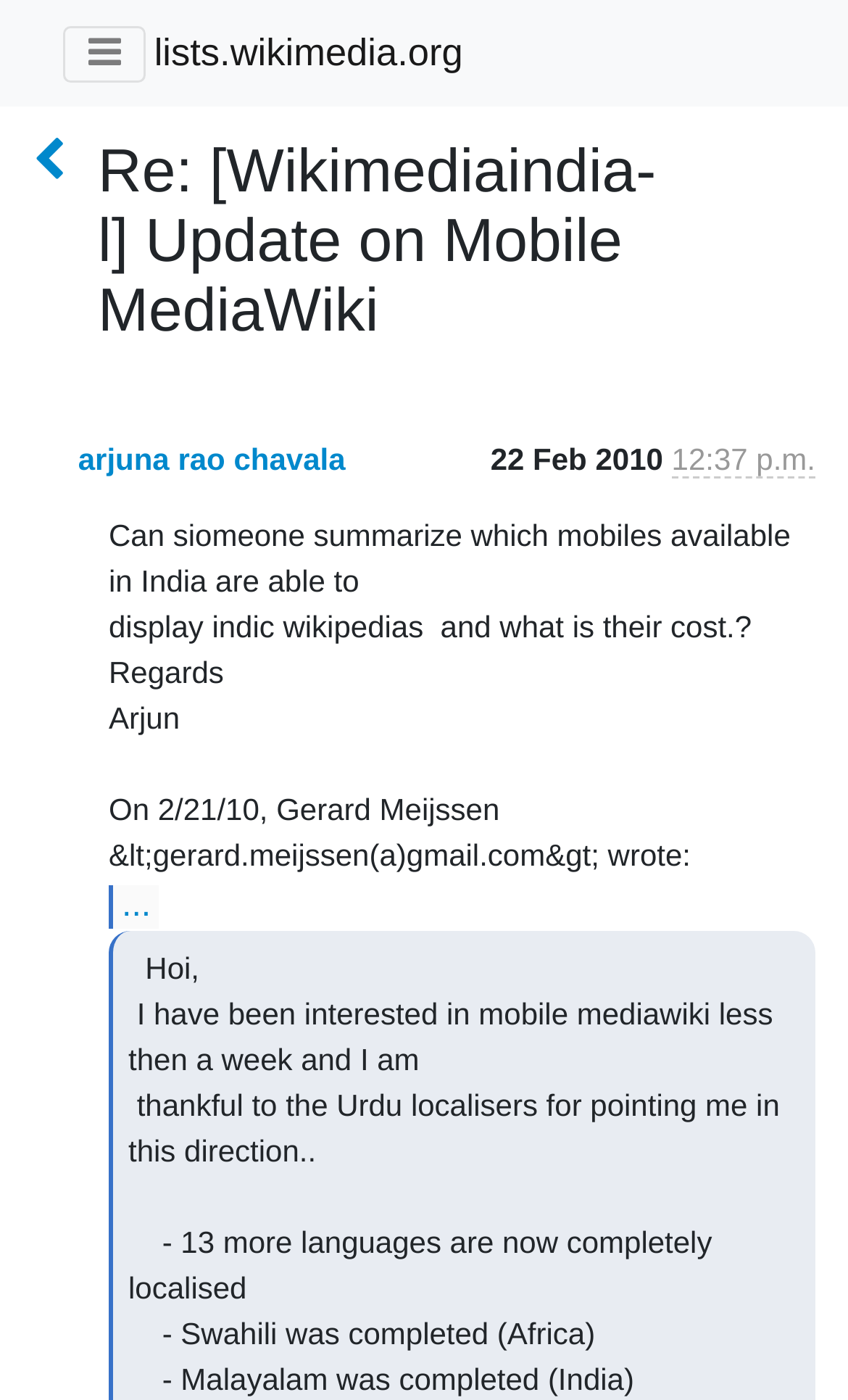Give a detailed account of the webpage's layout and content.

The webpage appears to be an archived email thread from a mailing list. At the top, there is a button with an icon, likely a collapse or expand button, positioned on the left side of the page. Next to it, there is a link to the mailing list domain, "lists.wikimedia.org". 

Below these elements, there is a heading that displays the subject of the email thread, "Re: [Wikimediaindia-l] Update on Mobile MediaWiki". On the left side of the page, there is a link with an icon, possibly a reply or forward button.

The main content of the page is a table that occupies most of the page. Within the table, there is a link to the sender's name, "arjuna rao chavala", positioned on the left side. Next to it, there is a static text element displaying the date "22 Feb 2010". On the right side of the table, there is a generic element showing the sender's time, "Feb. 22, 2010, 6:07 p.m.", with a more precise time "12:37 p.m." inside it.

Below the table, there is a large block of static text, which is the content of the email. The text discusses the availability and cost of mobile devices in India that can display Indic Wikipedias. The email is from Arjun and is a response to a previous email from Gerard Meijssen. At the bottom of the page, there is a link with an ellipsis, possibly a "more" or "show original" link.